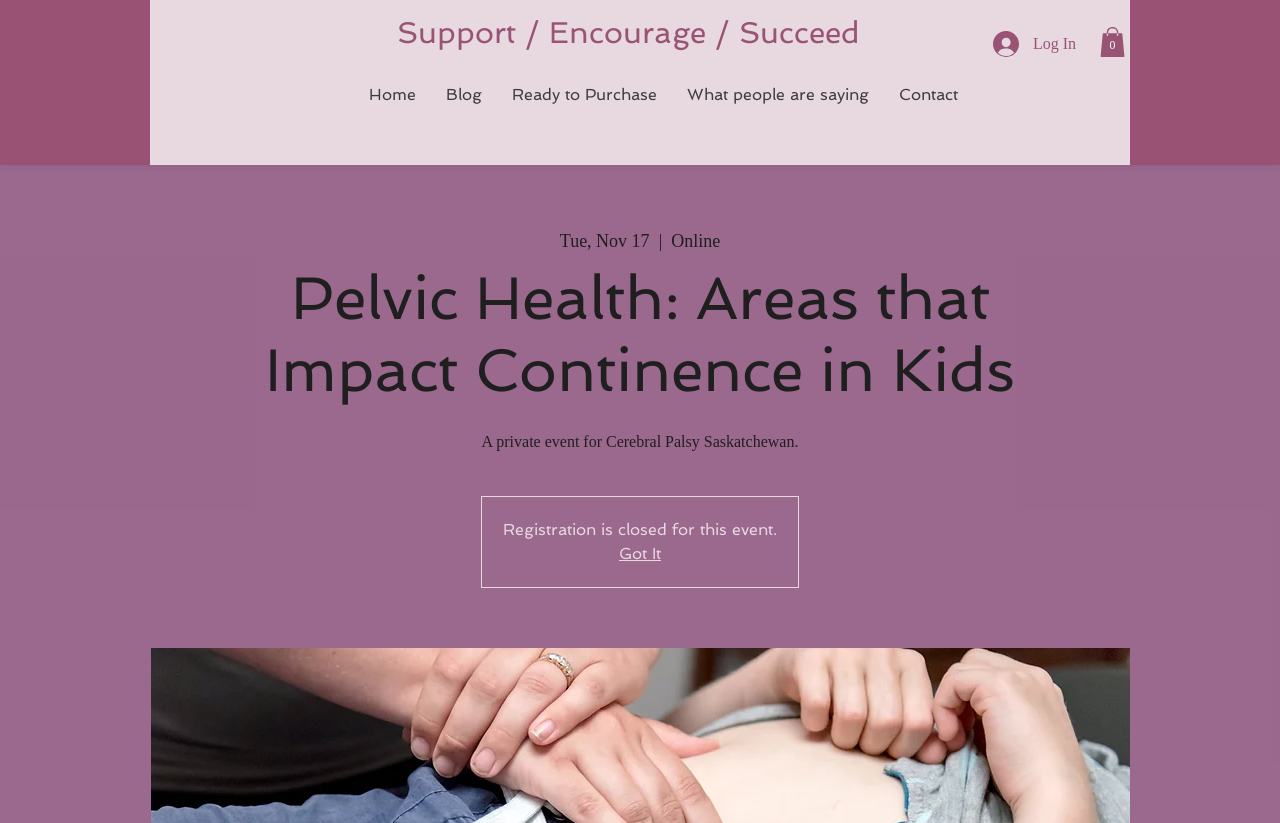Identify the bounding box for the described UI element. Provide the coordinates in (top-left x, top-left y, bottom-right x, bottom-right y) format with values ranging from 0 to 1: Ready to Purchase

[0.388, 0.101, 0.525, 0.13]